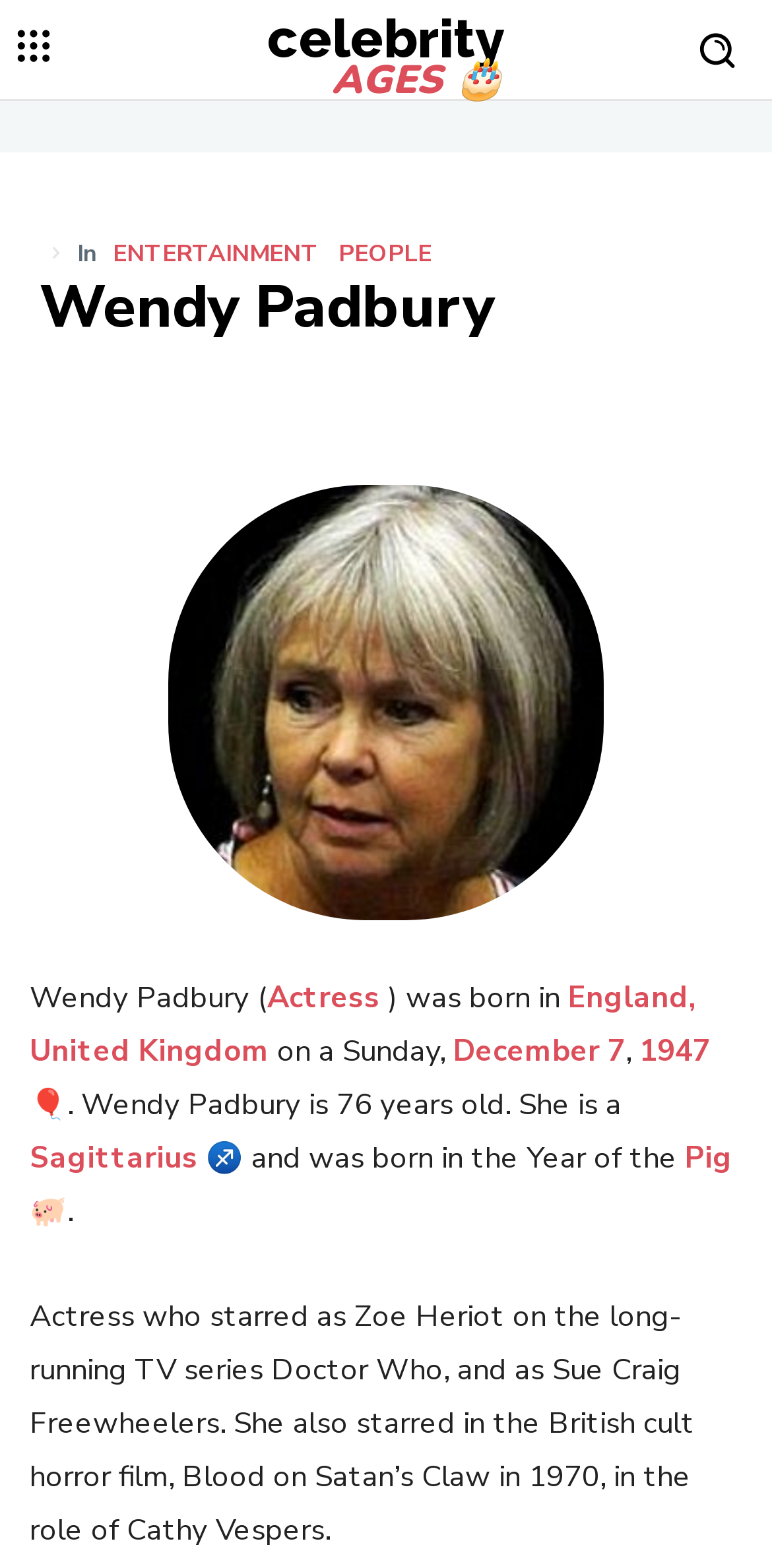In which year was Wendy Padbury born?
Provide a comprehensive and detailed answer to the question.

The webpage provides Wendy Padbury's birth details, including the year of her birth, which is 1947. This information is mentioned in the text that describes her life and career.